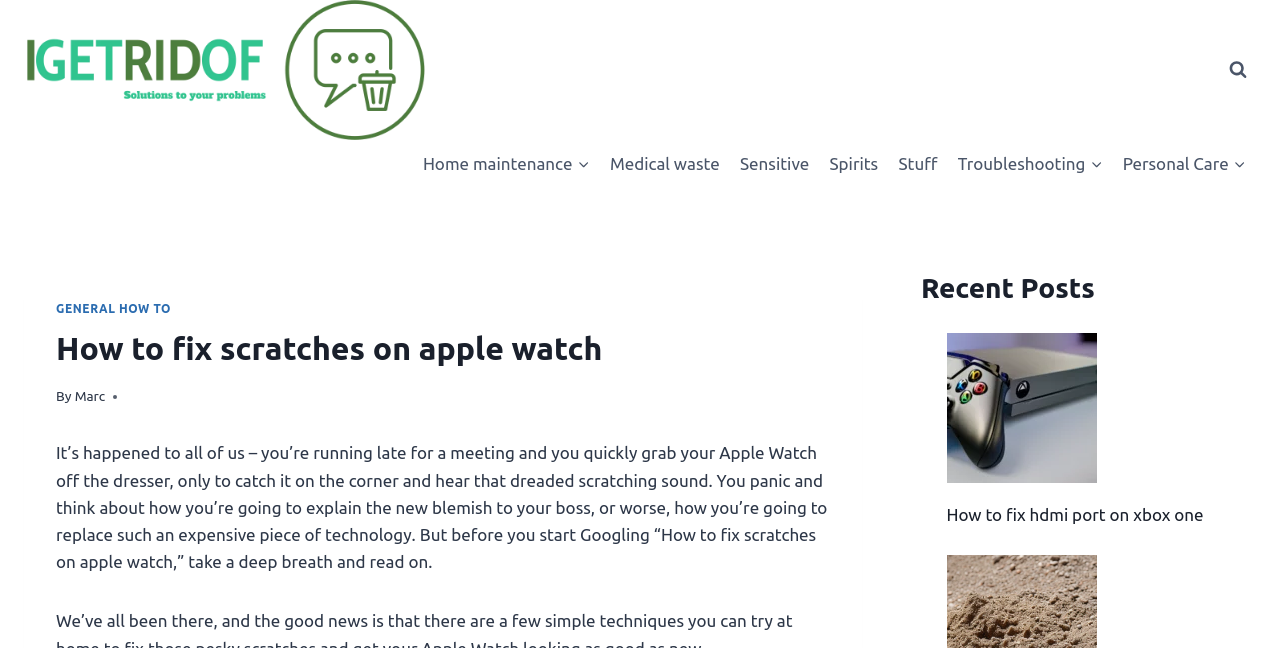Find the bounding box coordinates for the HTML element described in this sentence: "Personal CareExpand". Provide the coordinates as four float numbers between 0 and 1, in the format [left, top, right, bottom].

[0.869, 0.215, 0.981, 0.289]